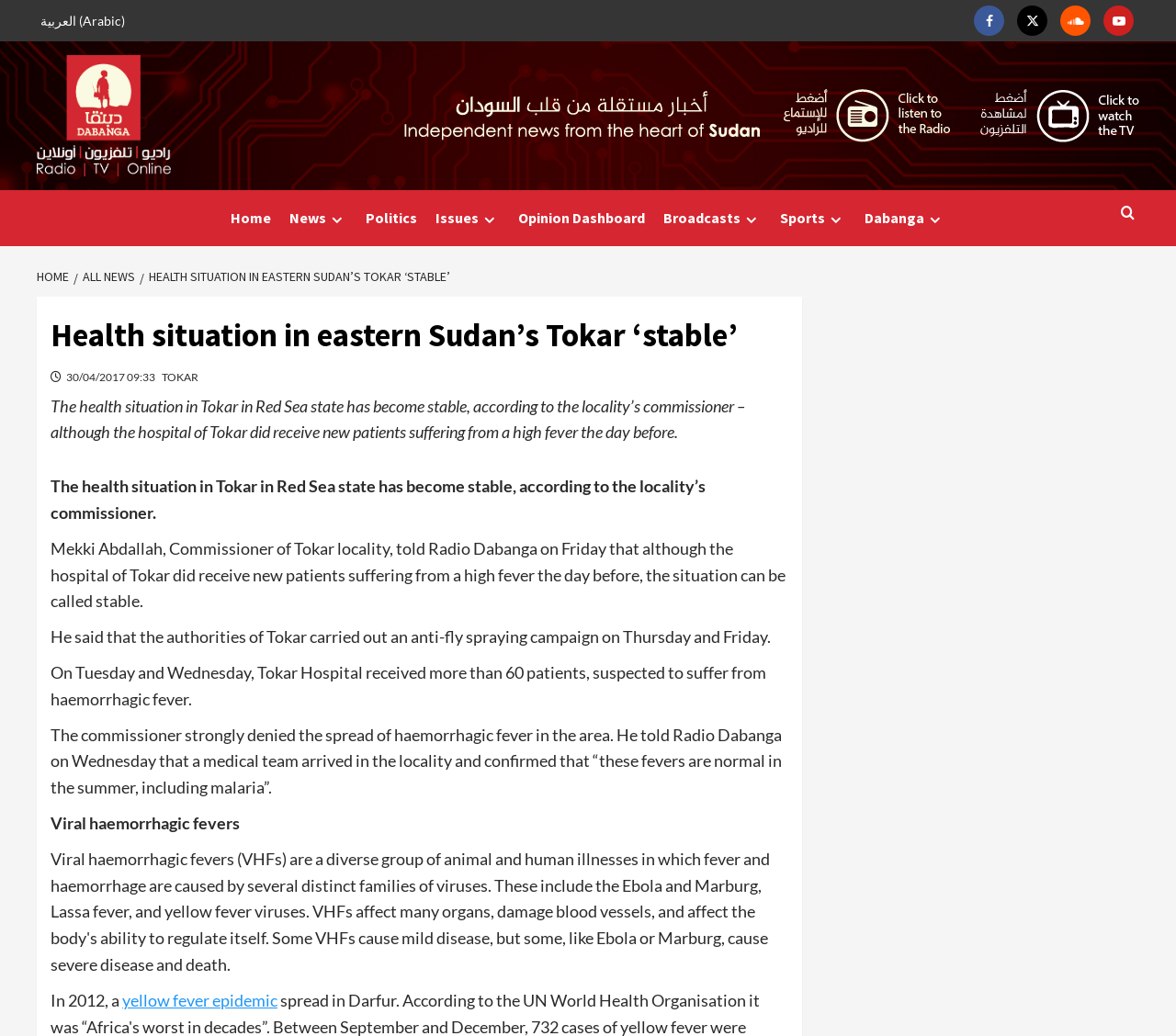Reply to the question with a brief word or phrase: What is the current health situation in Tokar?

stable